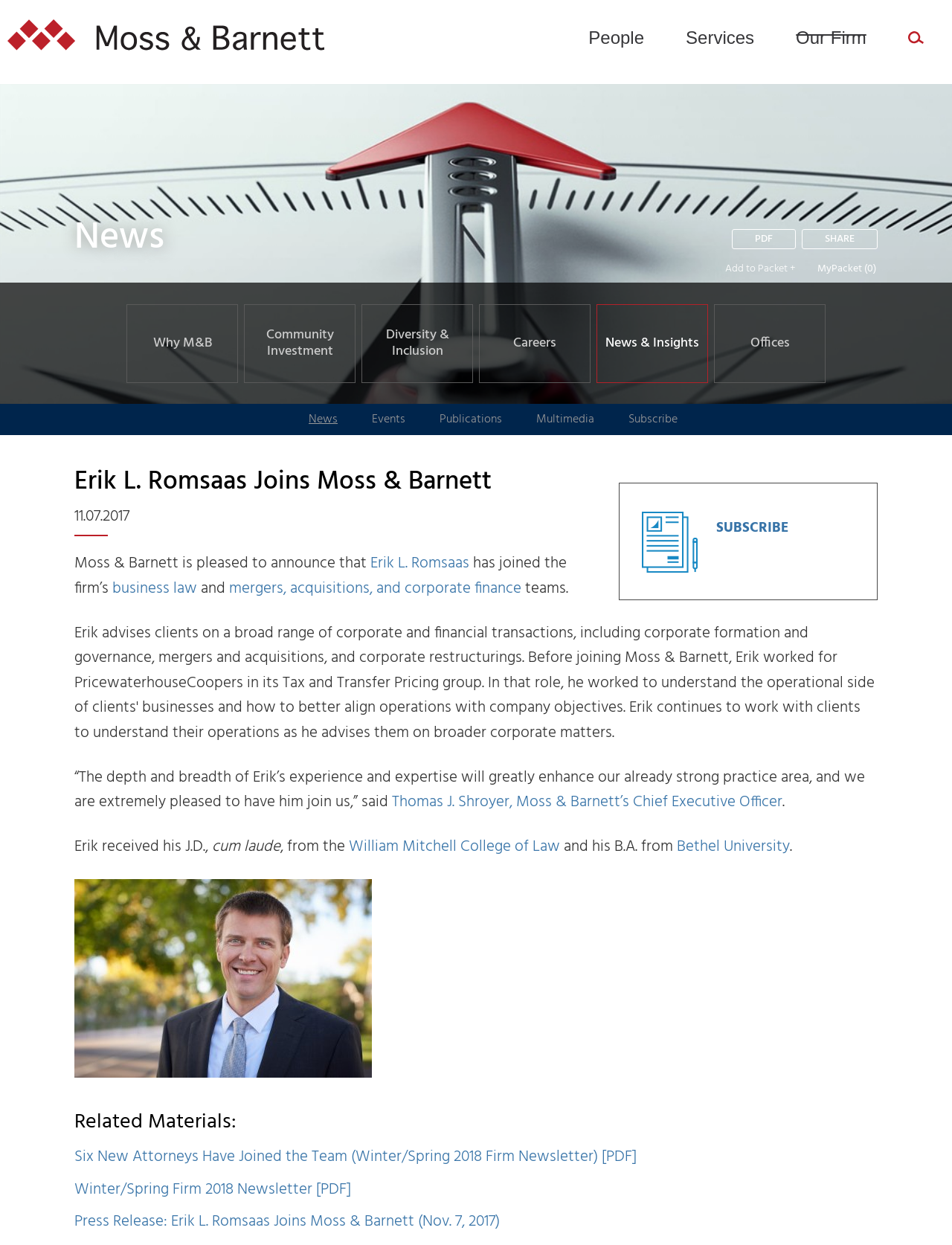Pinpoint the bounding box coordinates of the clickable element to carry out the following instruction: "Add to Packet."

[0.762, 0.209, 0.836, 0.223]